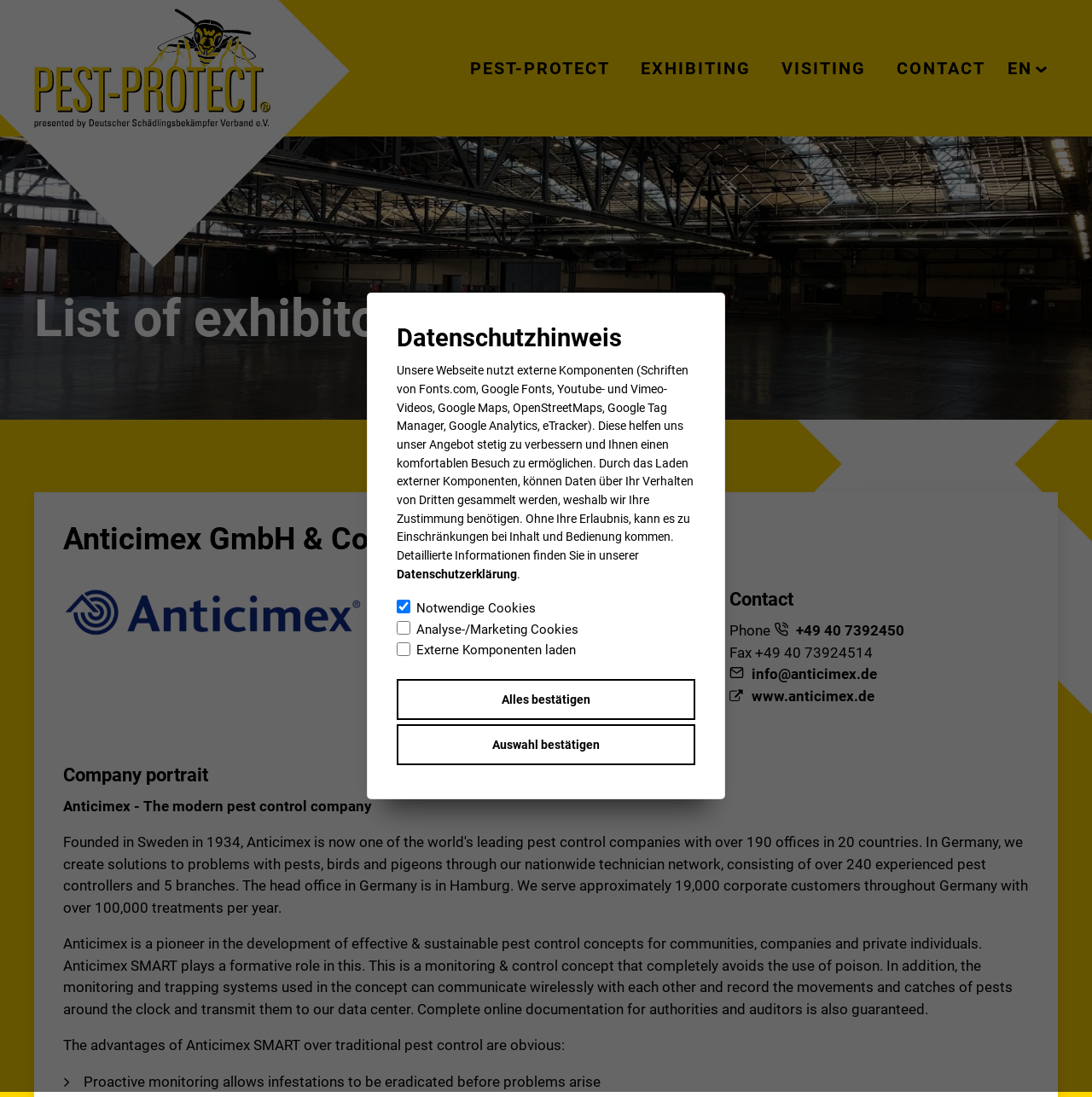Can you pinpoint the bounding box coordinates for the clickable element required for this instruction: "View the company's address"? The coordinates should be four float numbers between 0 and 1, i.e., [left, top, right, bottom].

[0.363, 0.535, 0.637, 0.565]